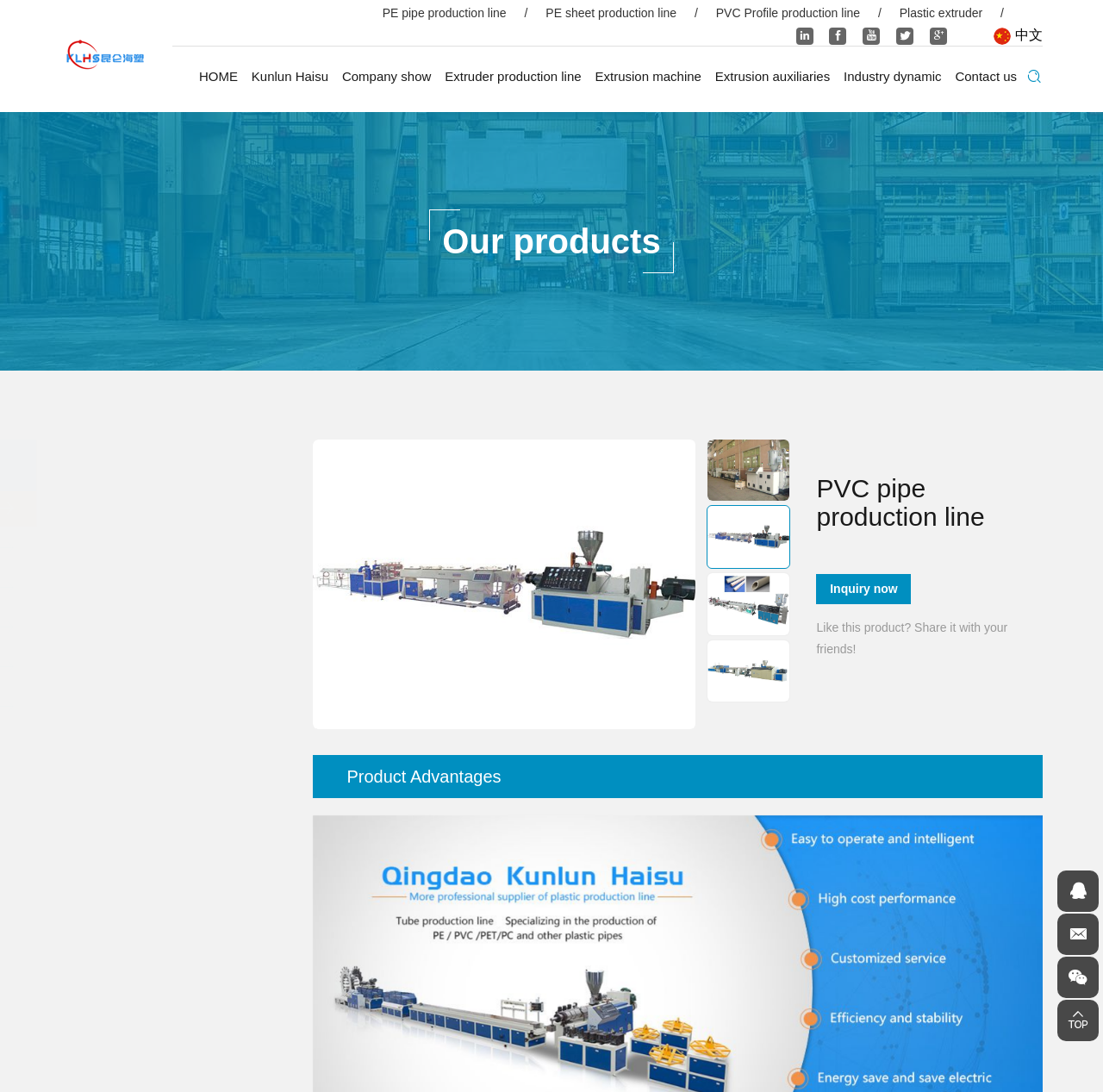Using the description: "10 Keys To Prayer", identify the bounding box of the corresponding UI element in the screenshot.

None